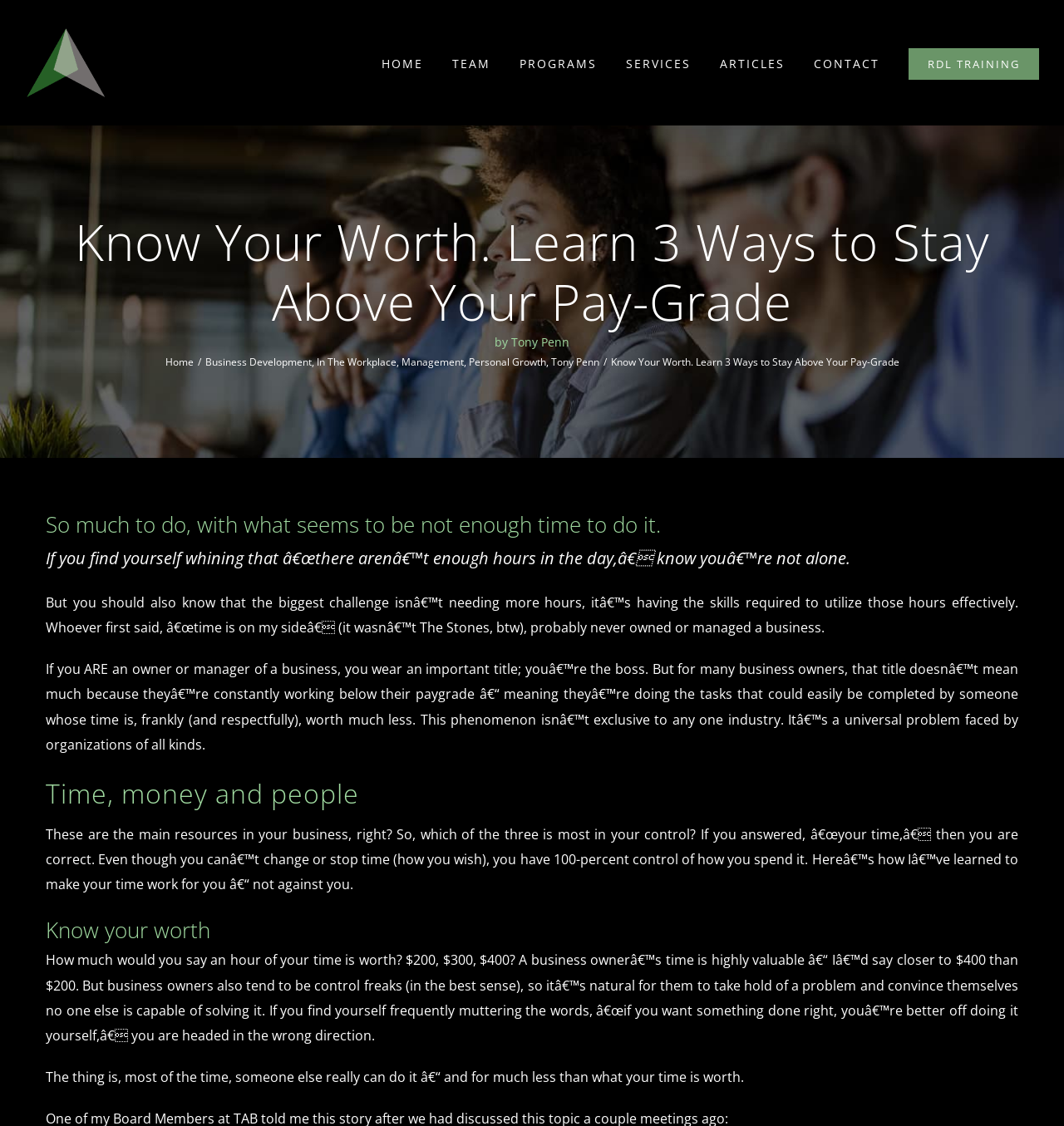Determine the bounding box coordinates of the section I need to click to execute the following instruction: "Click the 'CONTACT' link". Provide the coordinates as four float numbers between 0 and 1, i.e., [left, top, right, bottom].

[0.765, 0.0, 0.827, 0.111]